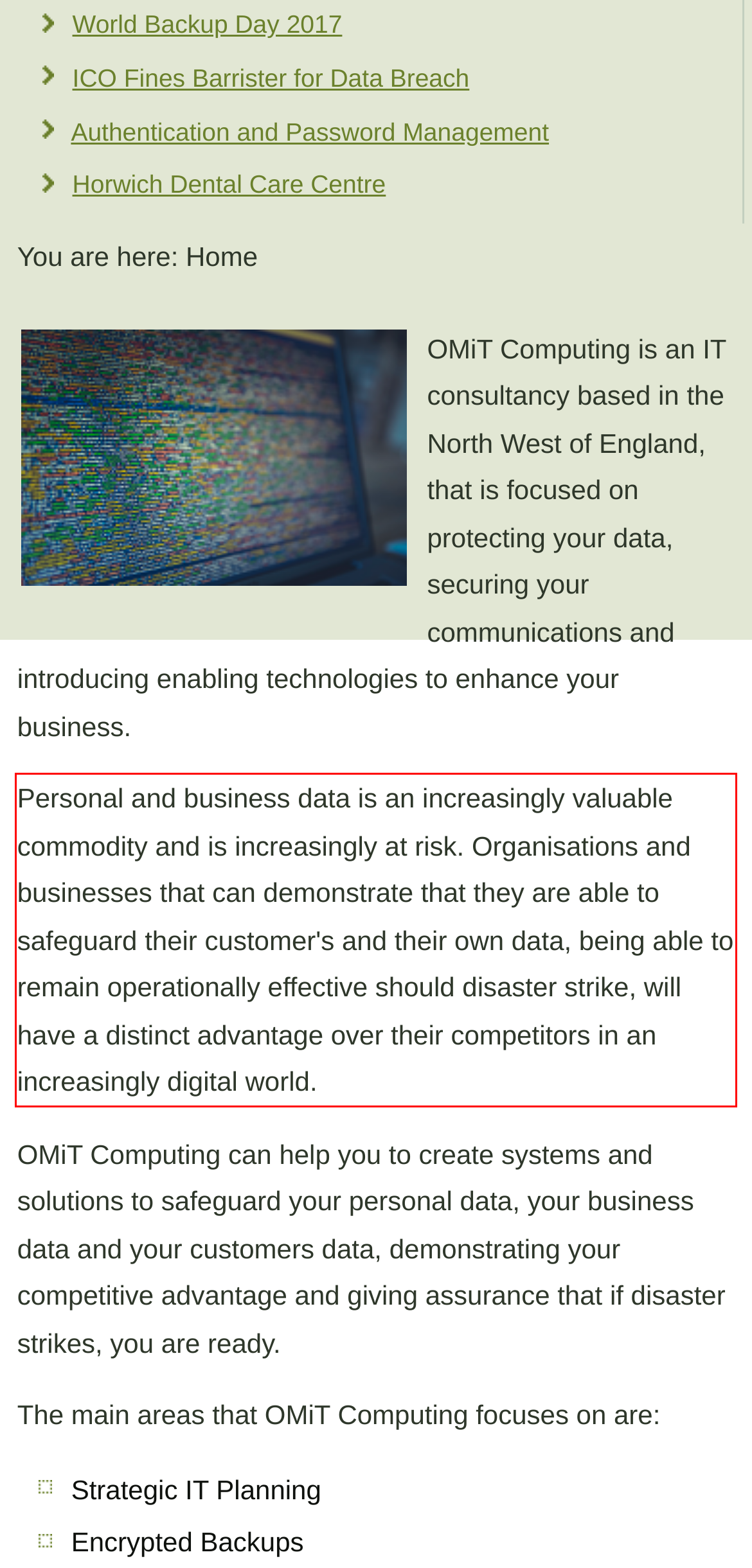Given a webpage screenshot, locate the red bounding box and extract the text content found inside it.

Personal and business data is an increasingly valuable commodity and is increasingly at risk. Organisations and businesses that can demonstrate that they are able to safeguard their customer's and their own data, being able to remain operationally effective should disaster strike, will have a distinct advantage over their competitors in an increasingly digital world.